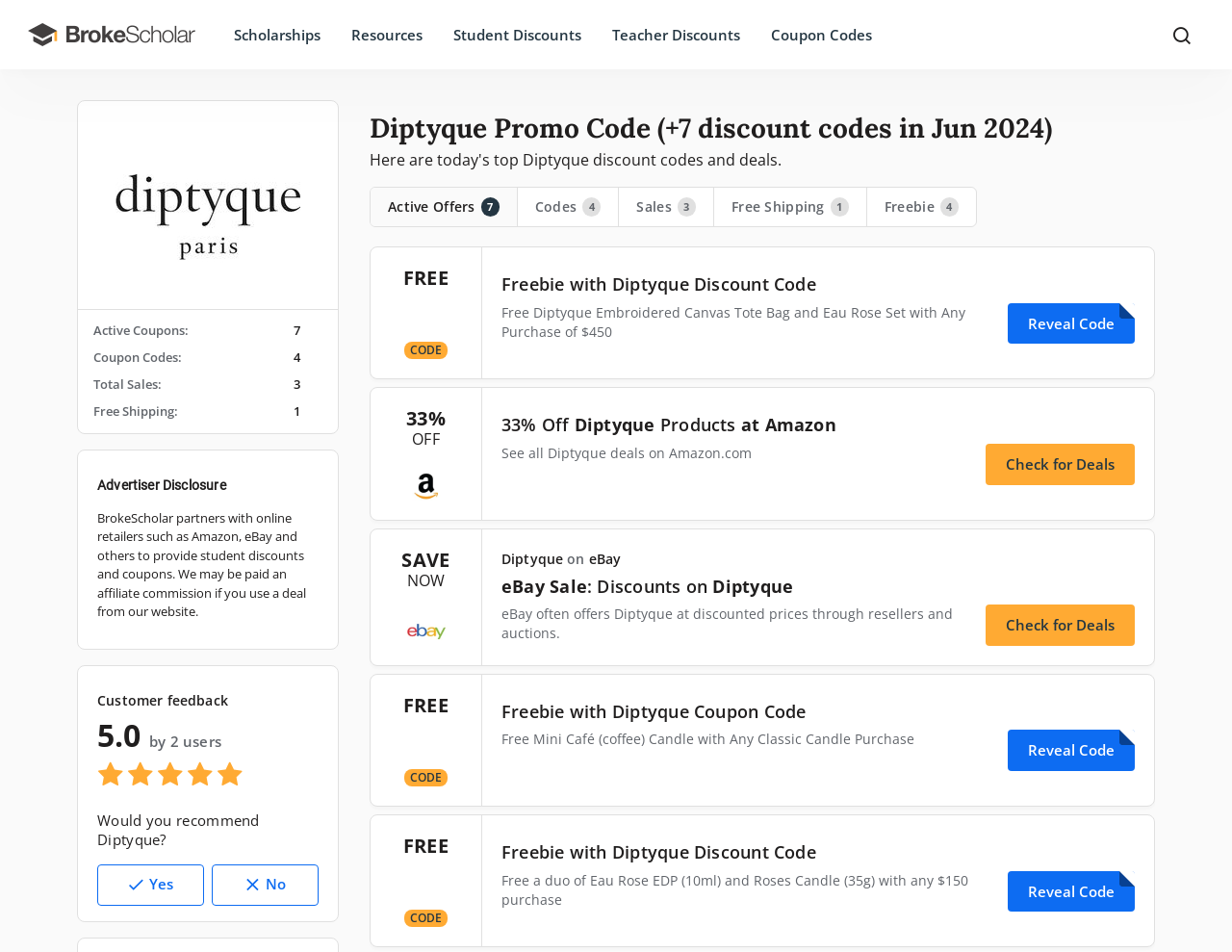Find and extract the text of the primary heading on the webpage.

Diptyque Promo Code (+7 discount codes in Jun 2024)